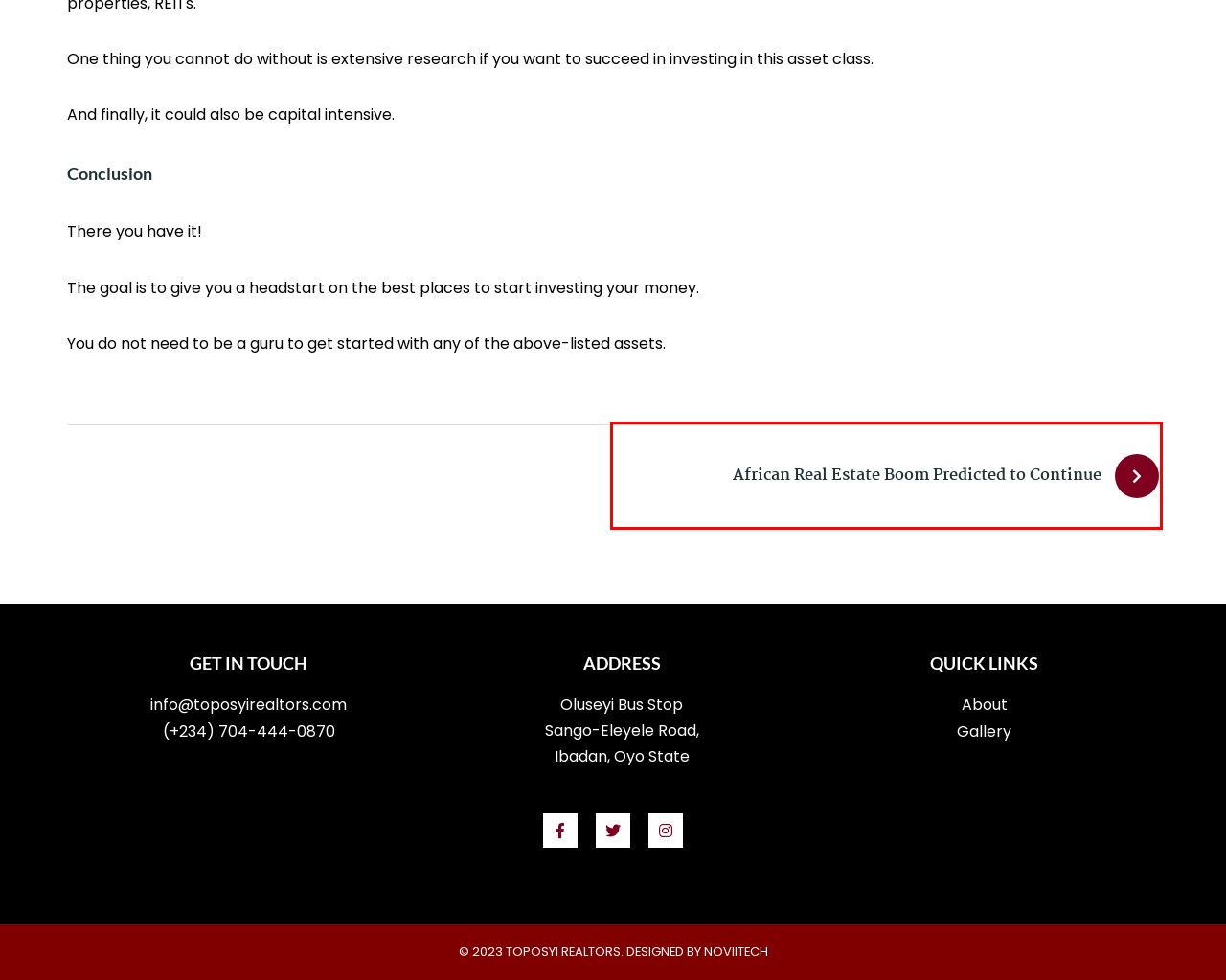You are given a screenshot of a webpage with a red rectangle bounding box around a UI element. Select the webpage description that best matches the new webpage after clicking the element in the bounding box. Here are the candidates:
A. Investment – Toposyi Realtors
B. About Us – Toposyi Realtors
C. Blog – Toposyi Realtors
D. Contact Us – Toposyi Realtors
E. admin_toposyi – Toposyi Realtors
F. Toposyi Realtors – Our official website
G. Faq – Toposyi Realtors
H. African Real Estate Boom Predicted to Continue – Toposyi Realtors

H